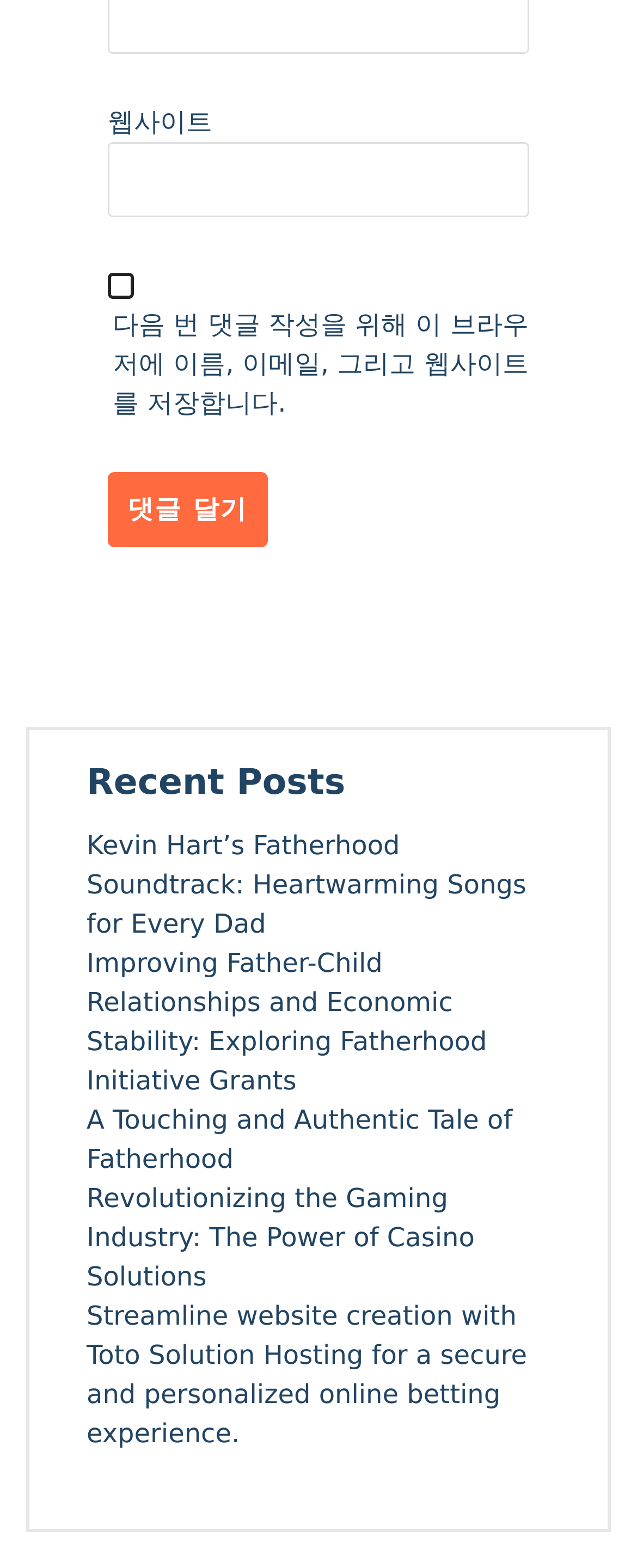Provide your answer in one word or a succinct phrase for the question: 
How many text fields are on the page?

1